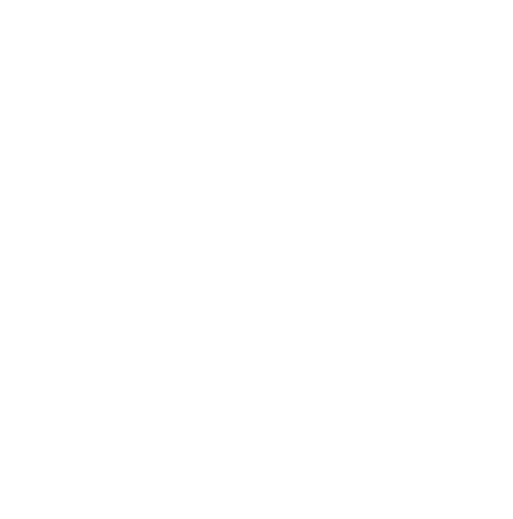What materials are used to build the armrest?
Please provide a single word or phrase in response based on the screenshot.

High-density sponge and leather